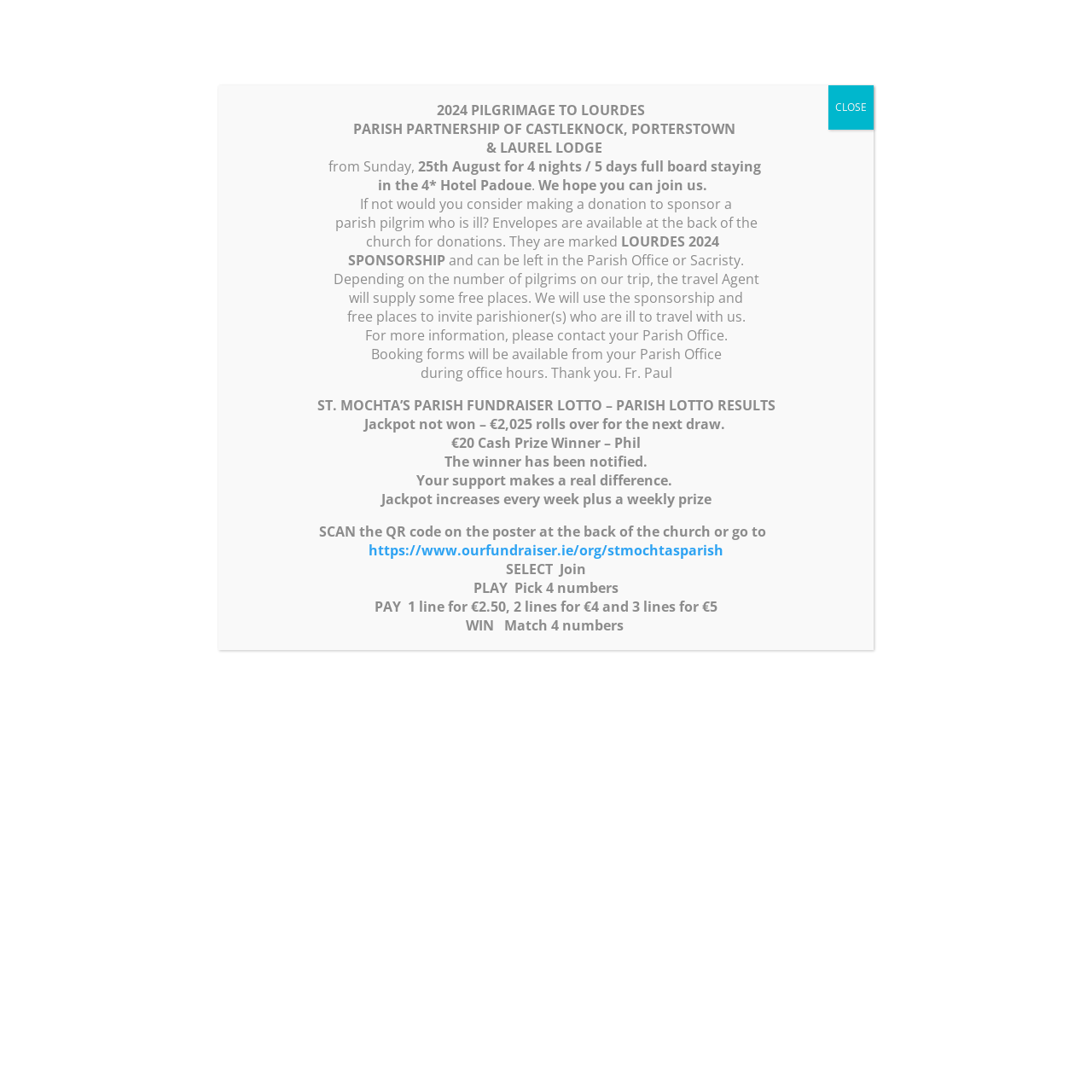Give a one-word or one-phrase response to the question:
What is the charity number of the parish?

CHY7424. RCN 20016166